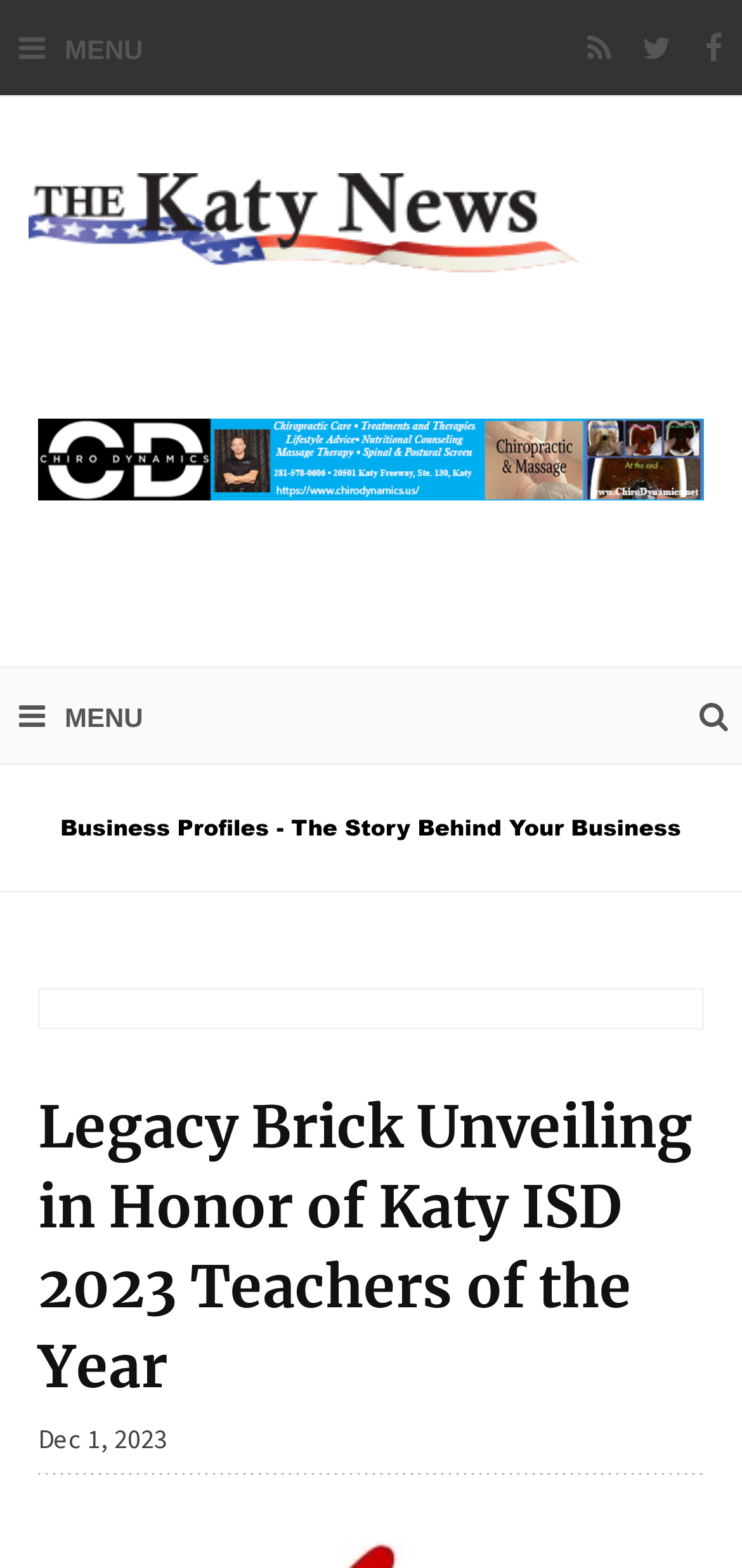What is the purpose of the webpage?
Relying on the image, give a concise answer in one word or a brief phrase.

Celebrating Teachers of the Year